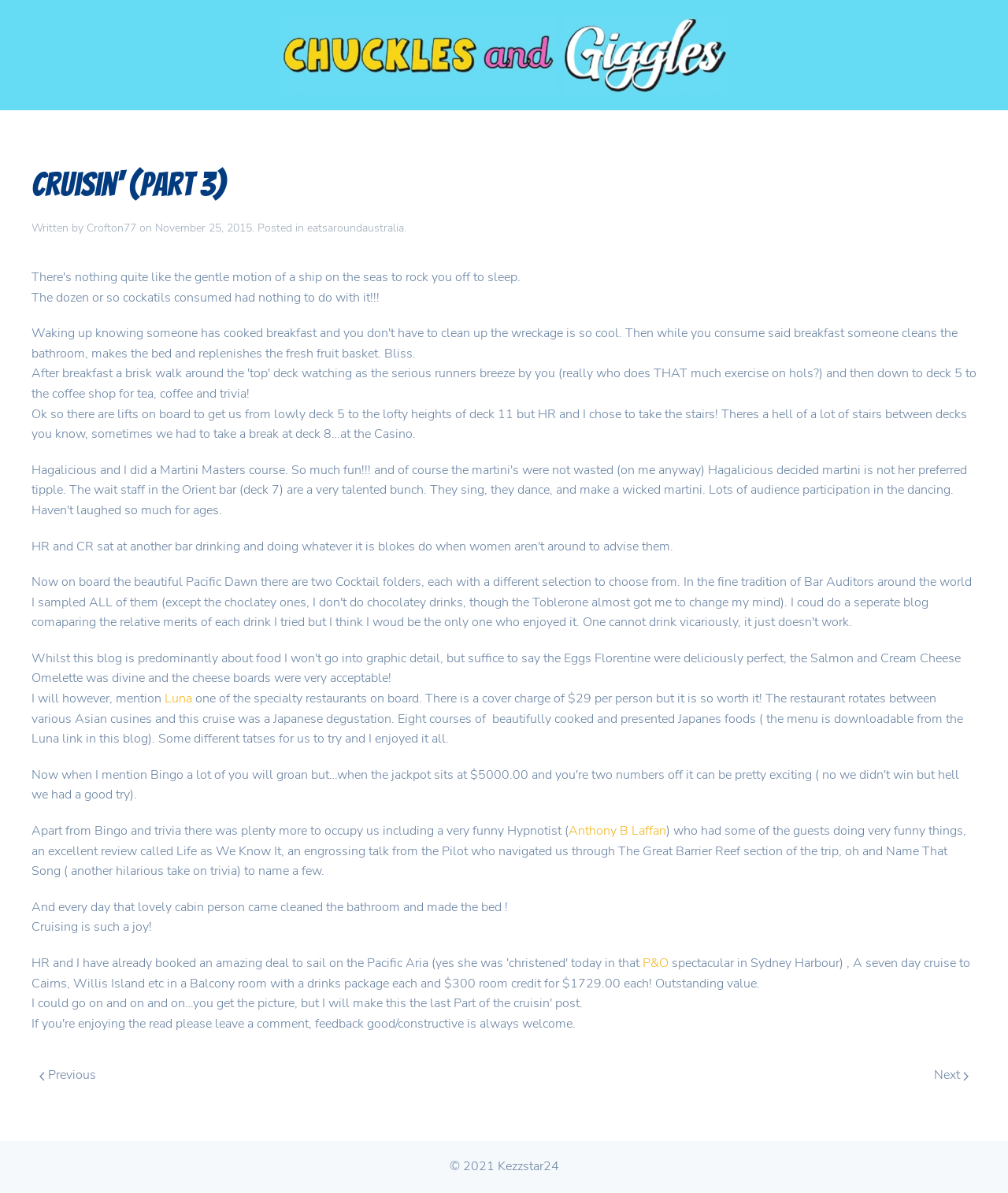What is the copyright year mentioned at the bottom of the page?
Based on the screenshot, respond with a single word or phrase.

2021